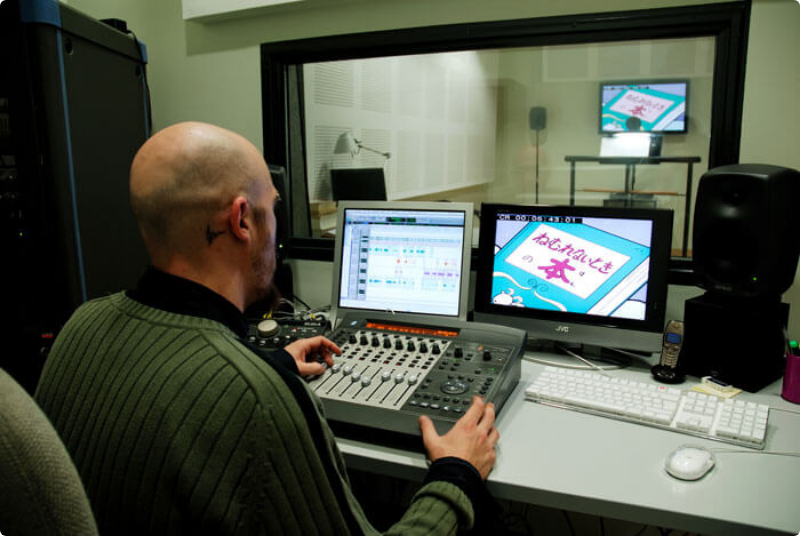Provide a brief response in the form of a single word or phrase:
What is visible through the window behind the man?

A microphone